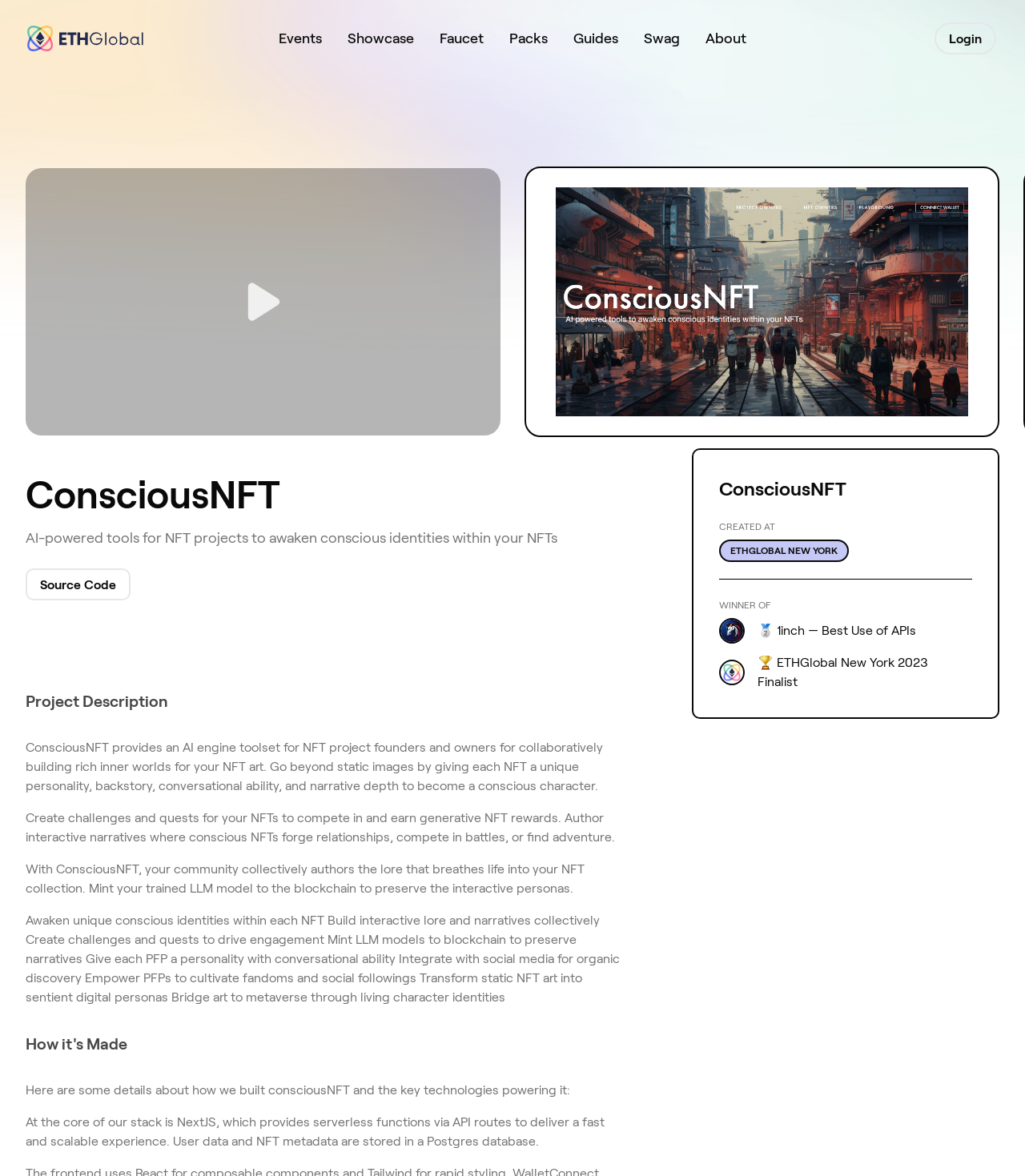Locate the bounding box coordinates of the clickable element to fulfill the following instruction: "View the 'Project Description'". Provide the coordinates as four float numbers between 0 and 1 in the format [left, top, right, bottom].

[0.025, 0.586, 0.612, 0.606]